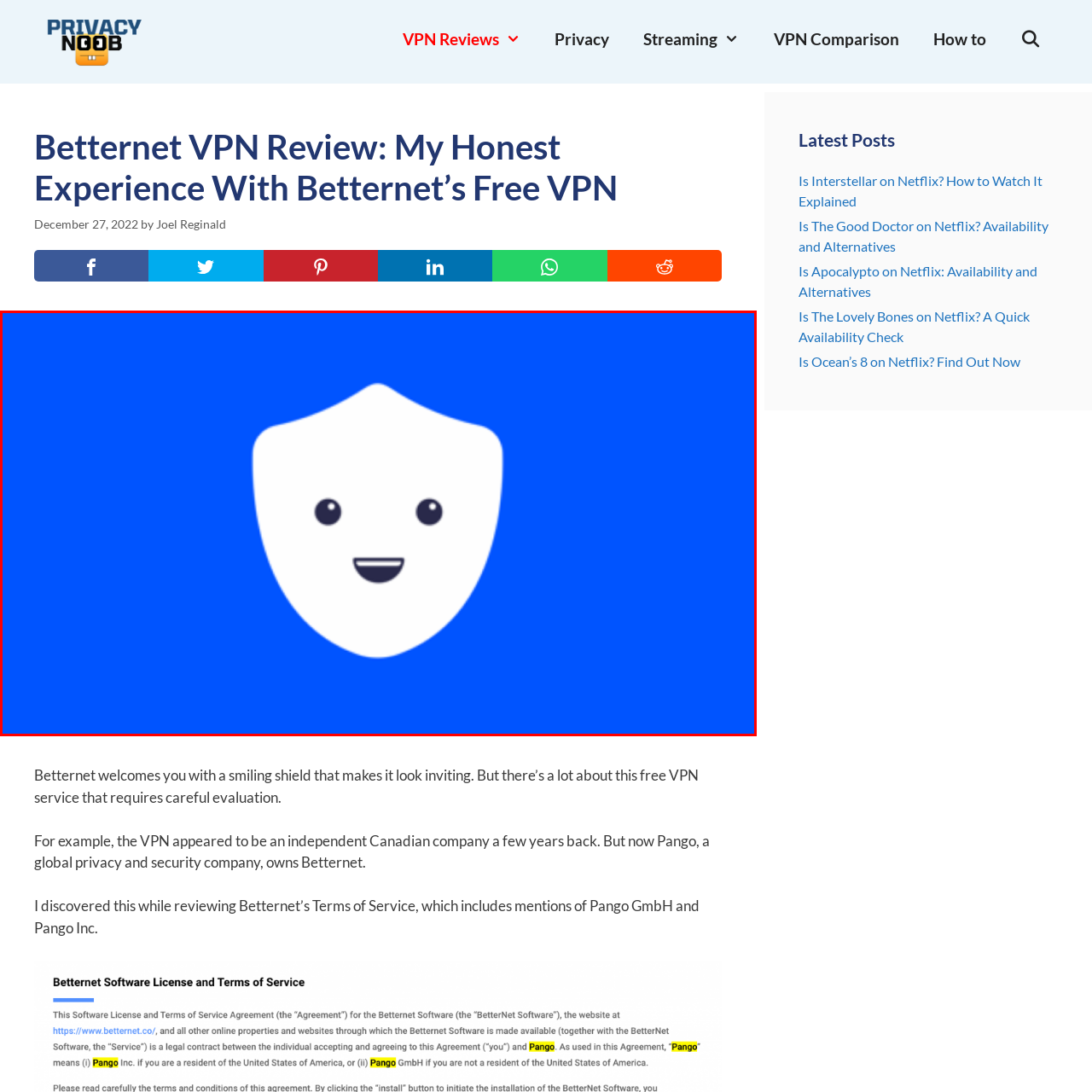Look at the image highlighted by the red boundary and answer the question with a succinct word or phrase:
What does the shield icon symbolize?

Security and protection